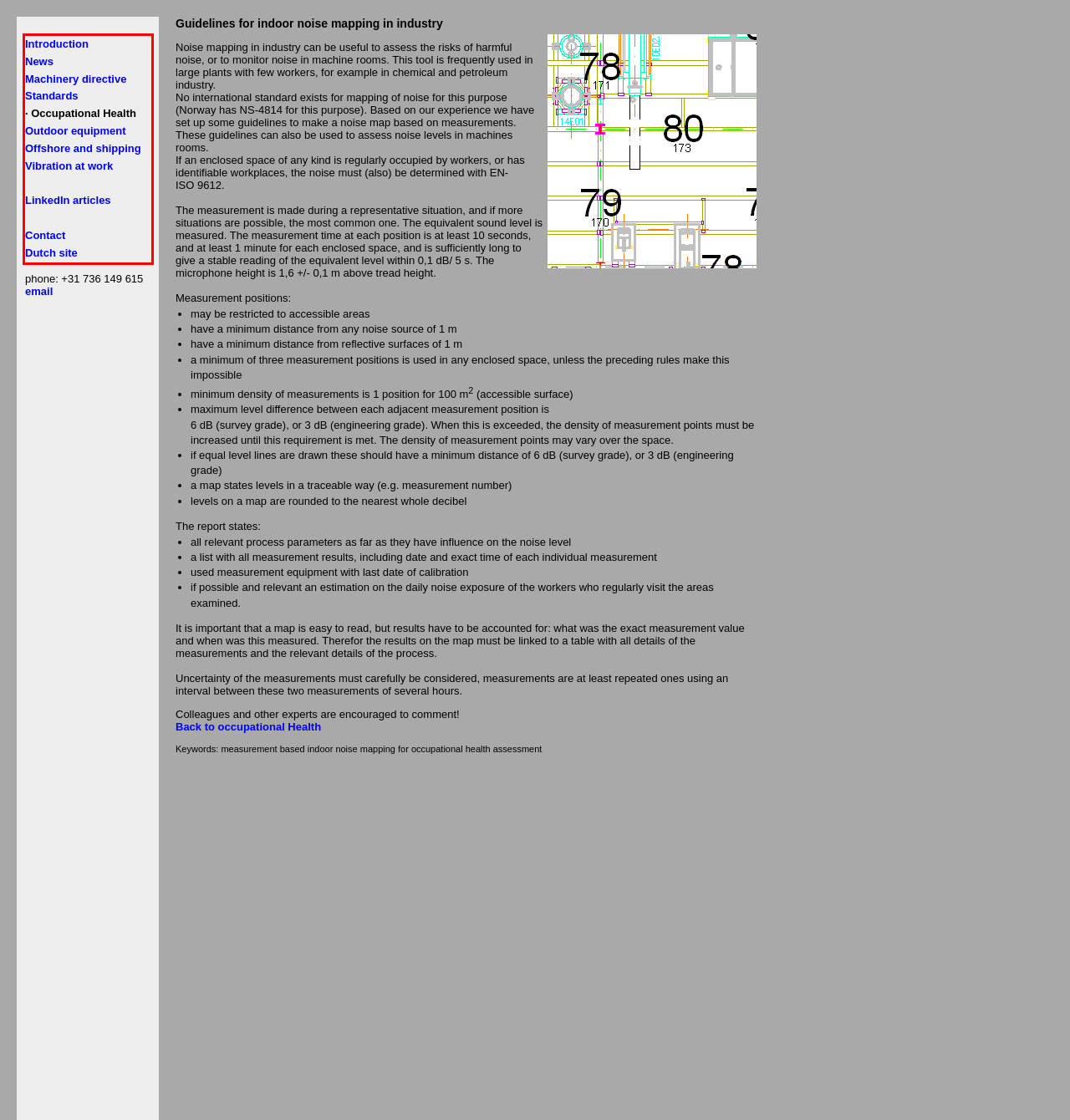Within the screenshot of the webpage, locate the red bounding box and use OCR to identify and provide the text content inside it.

Introduction News Machinery directive Standards · Occupational Health Outdoor equipment Offshore and shipping Vibration at work LinkedIn articles Contact Dutch site